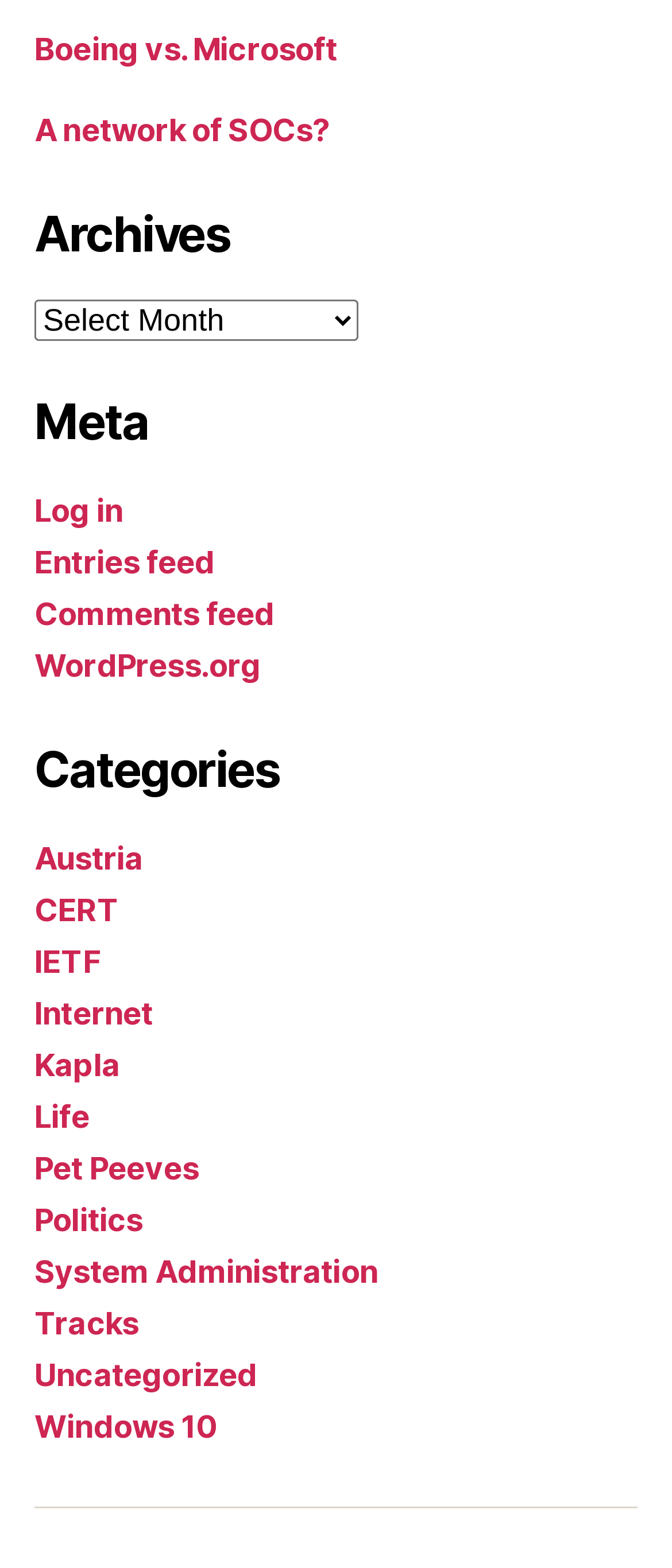Locate the bounding box coordinates of the element's region that should be clicked to carry out the following instruction: "Log in". The coordinates need to be four float numbers between 0 and 1, i.e., [left, top, right, bottom].

[0.051, 0.314, 0.183, 0.337]